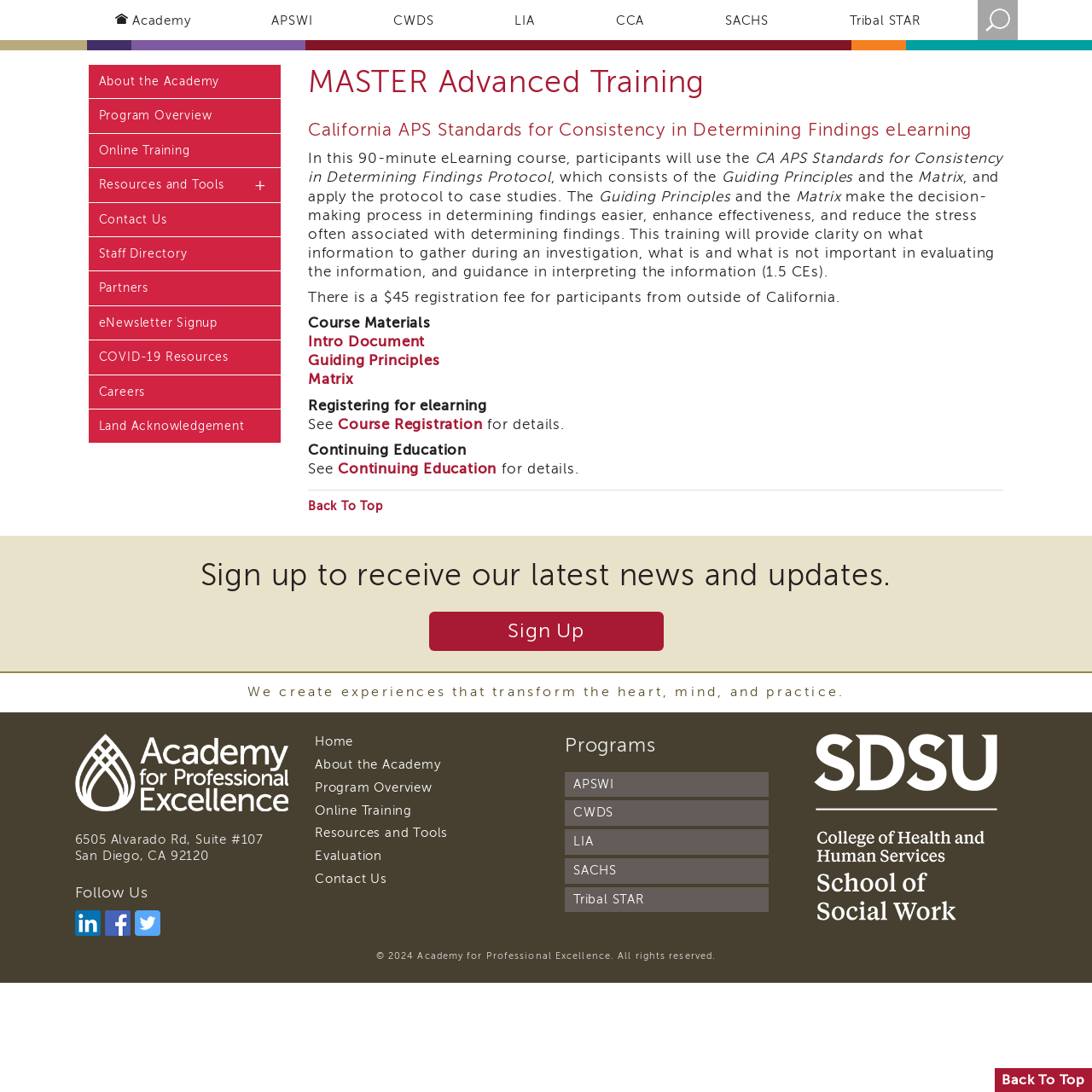Can you give a comprehensive explanation to the question given the content of the image?
What is the topic of the 'MASTER Advanced Training' course?

The 'MASTER Advanced Training' course is related to the 'California APS Standards for Consistency in Determining Findings eLearning' course, which suggests that the topic of the course is about APS Standards, specifically in the context of determining findings.